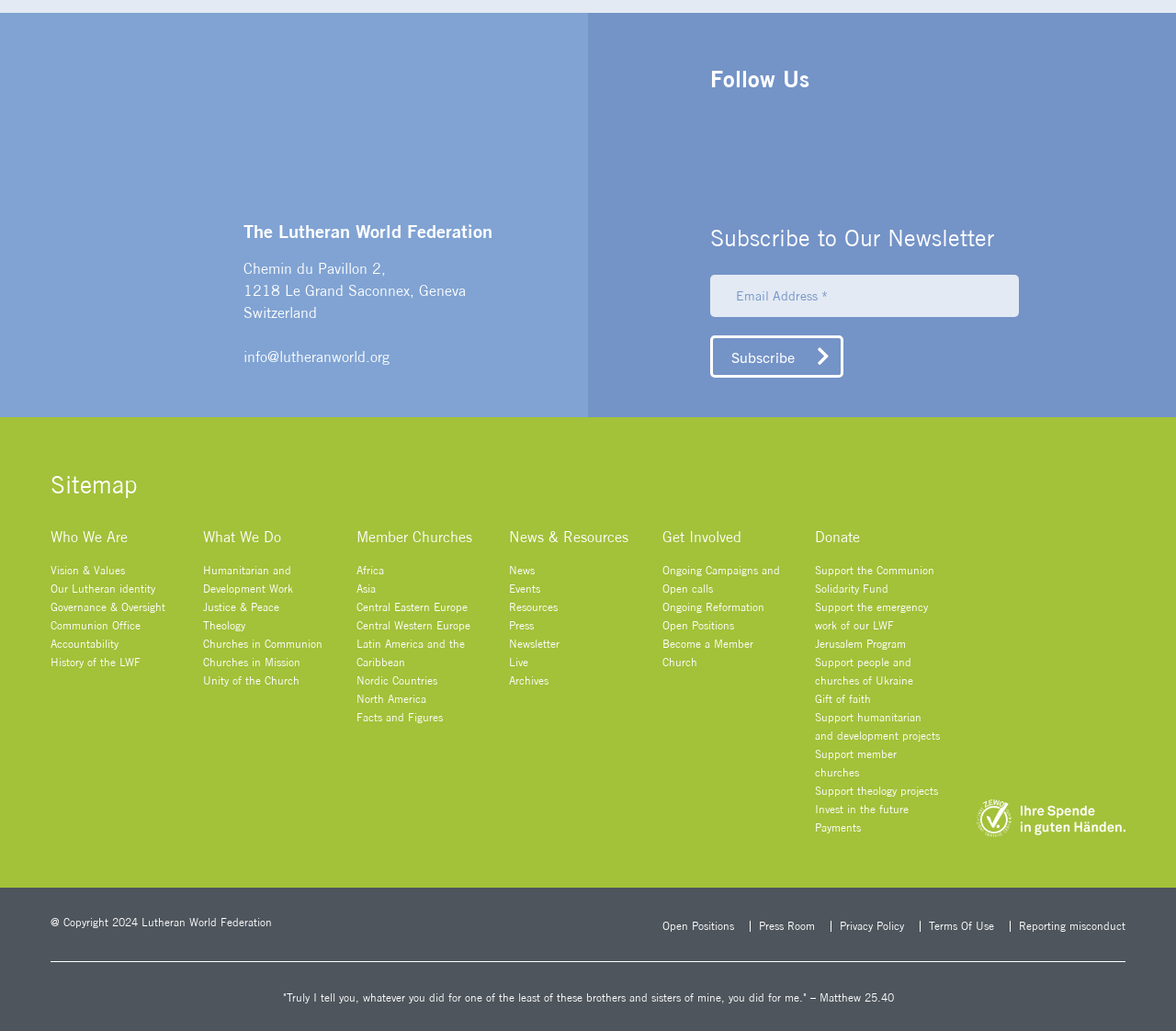Please identify the bounding box coordinates of the element that needs to be clicked to perform the following instruction: "Learn more about the Lutheran World Federation's identity".

[0.043, 0.545, 0.15, 0.562]